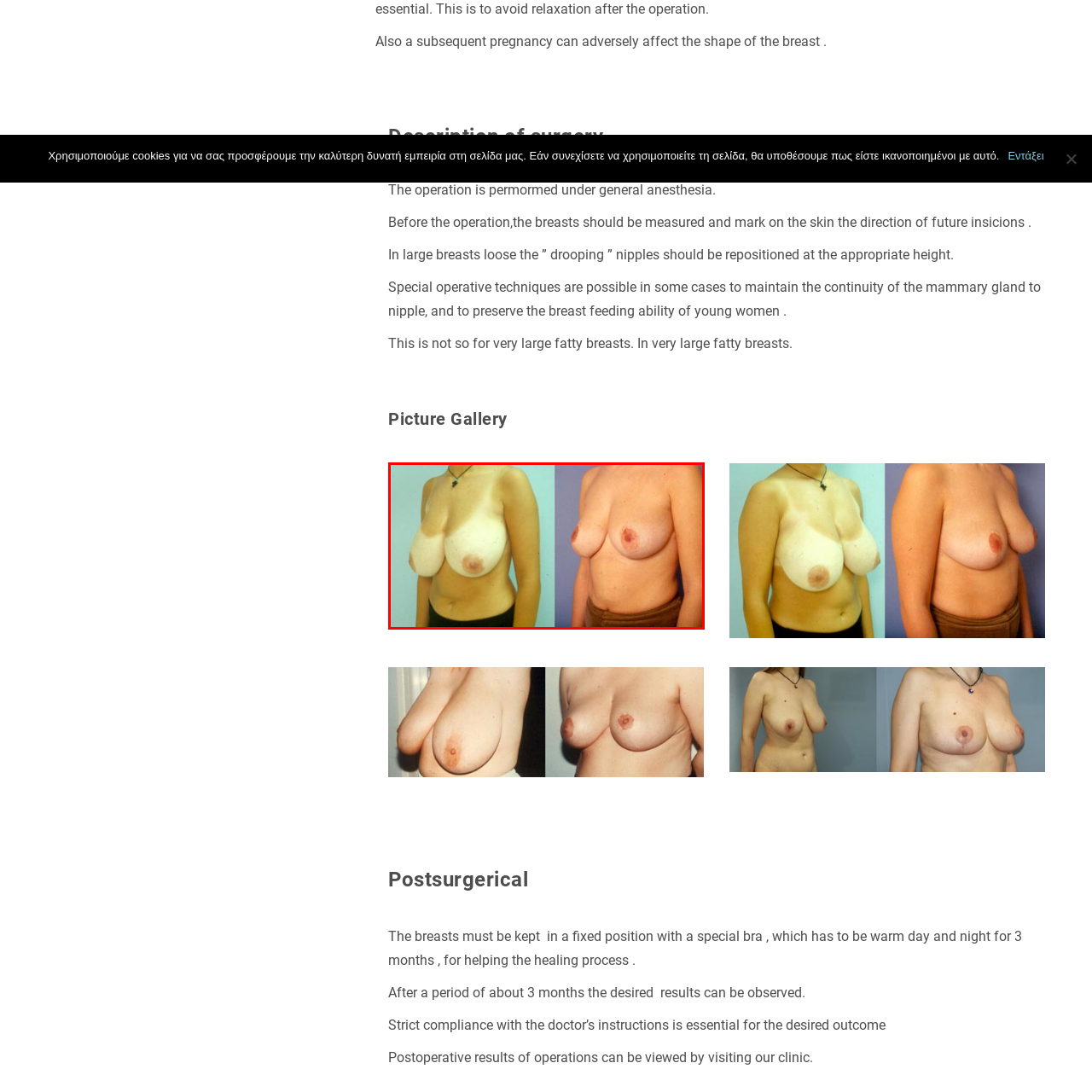What is the difference in breast shape before and after surgery?
Focus on the content inside the red bounding box and offer a detailed explanation.

By comparing the two images, it is evident that the breast shape has changed from larger and more drooped to smaller and firmer. The caption also highlights the improved shape and elevation of the nipples after the surgery, indicating a significant transformation in breast appearance.